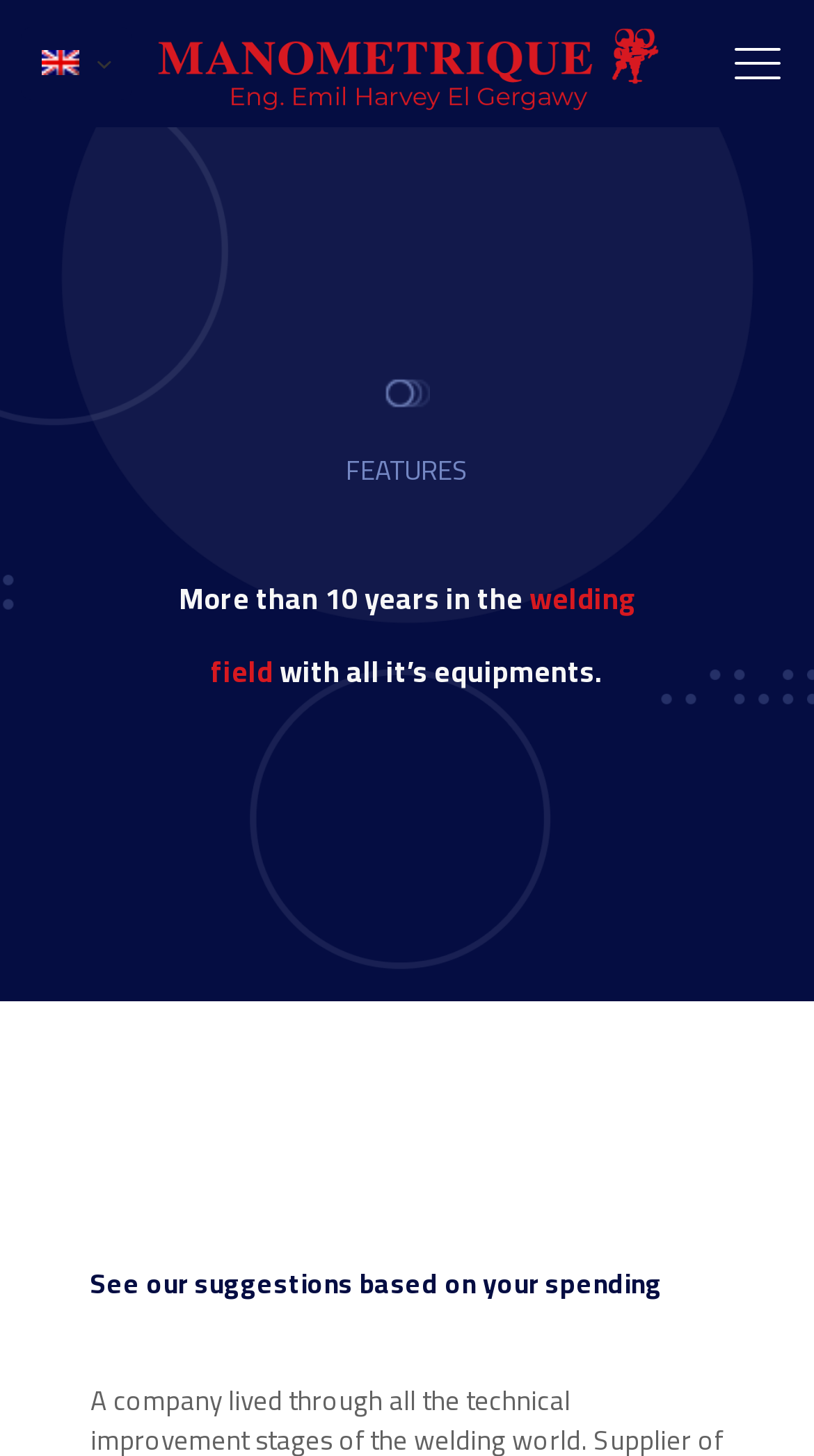What is the language of the webpage?
Deliver a detailed and extensive answer to the question.

I noticed an image with the text 'English', which suggests that the language of the webpage is English.